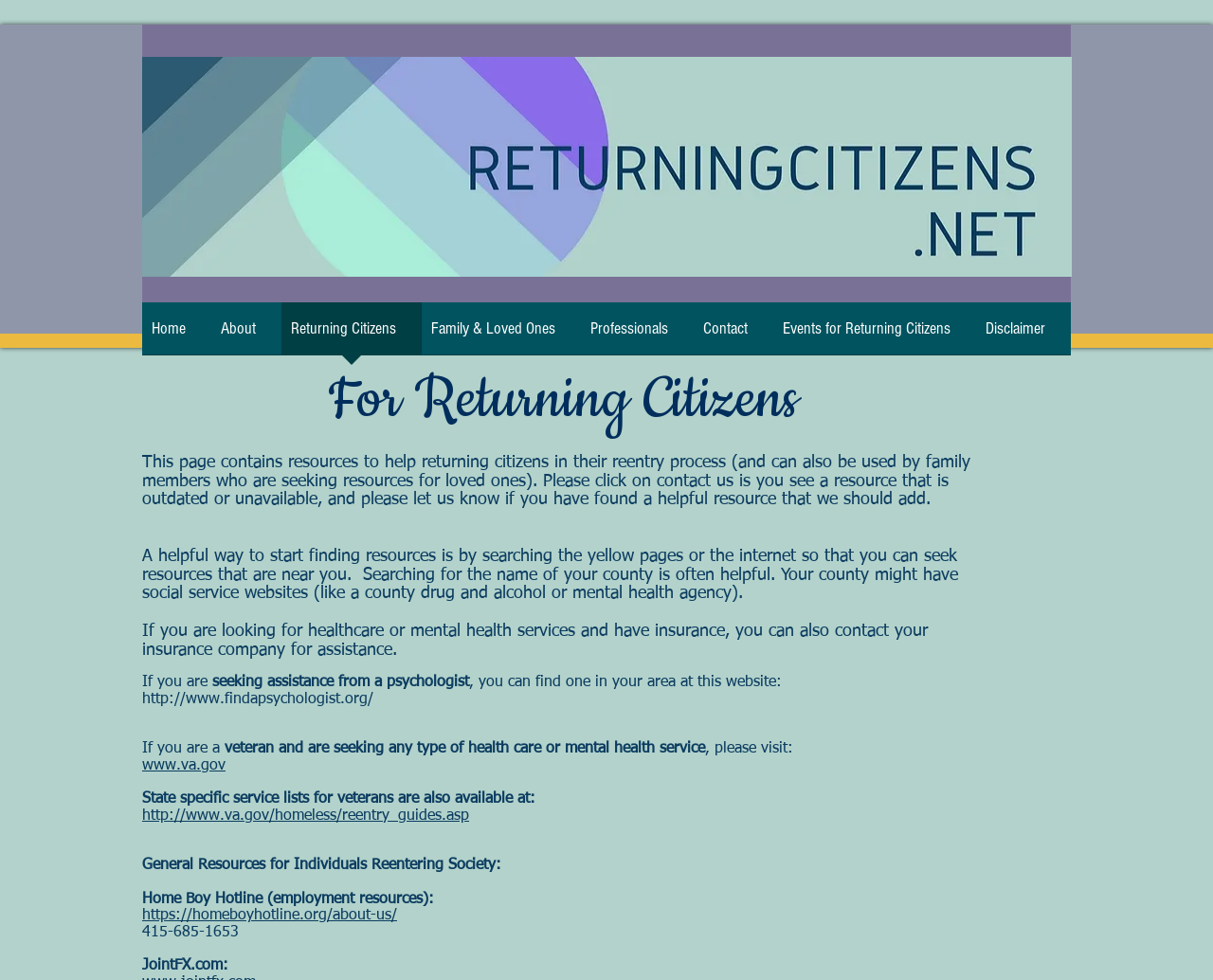Please find the bounding box coordinates of the element's region to be clicked to carry out this instruction: "Visit http://www.findapsychologist.org/".

[0.117, 0.706, 0.308, 0.721]